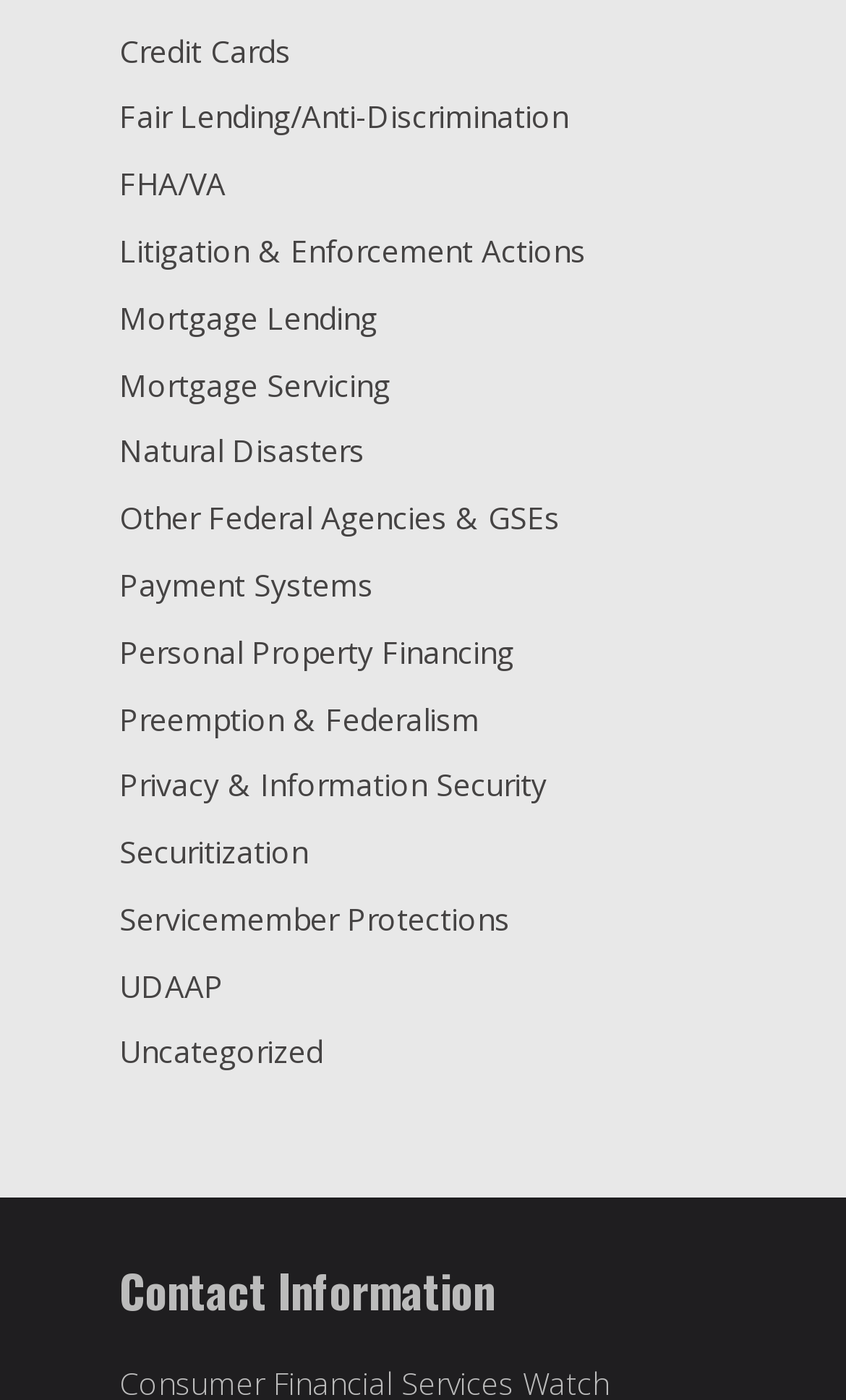How many links are there on the webpage?
Refer to the image and respond with a one-word or short-phrase answer.

18